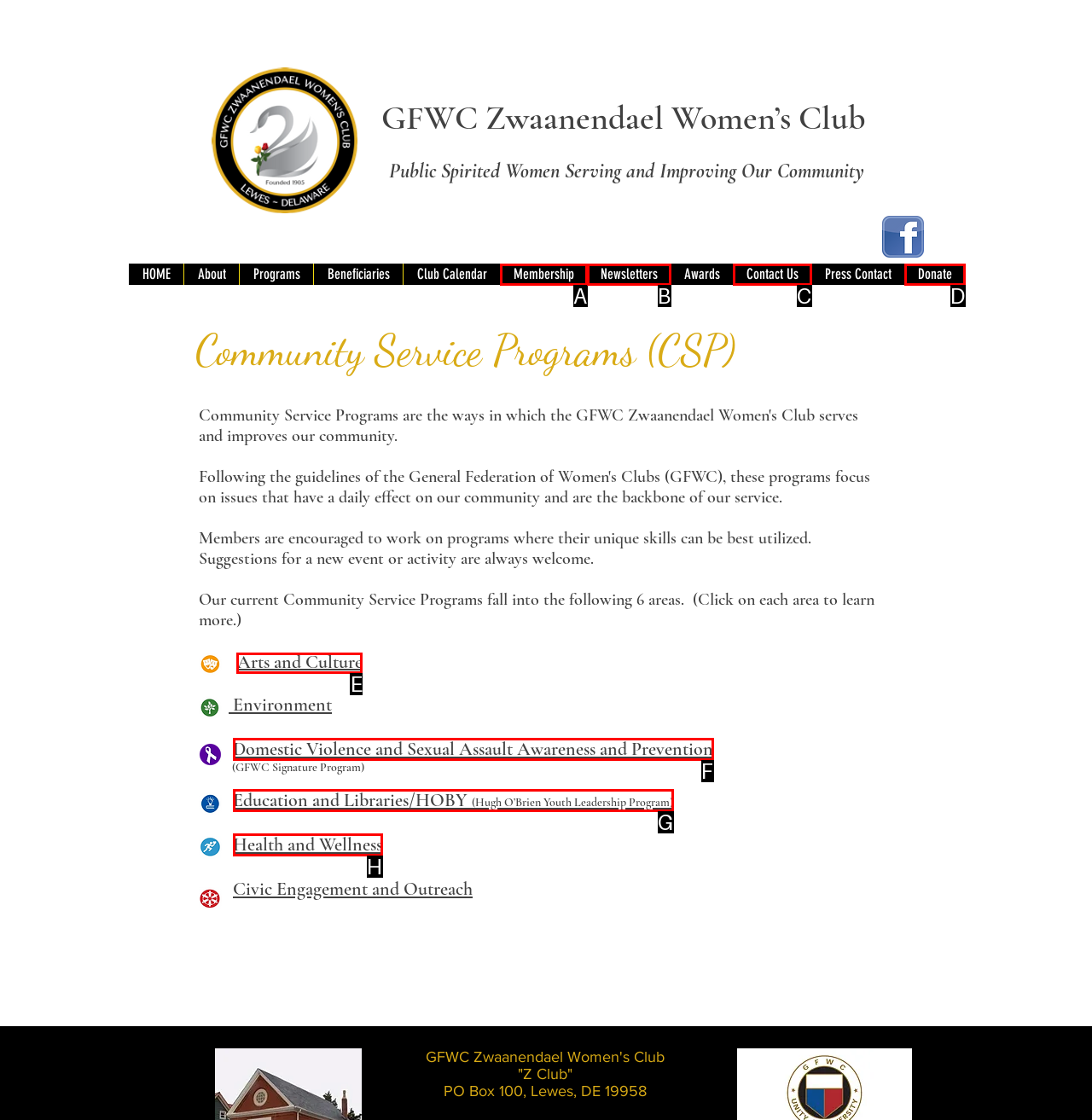Indicate which red-bounded element should be clicked to perform the task: Learn more about Arts and Culture Answer with the letter of the correct option.

E